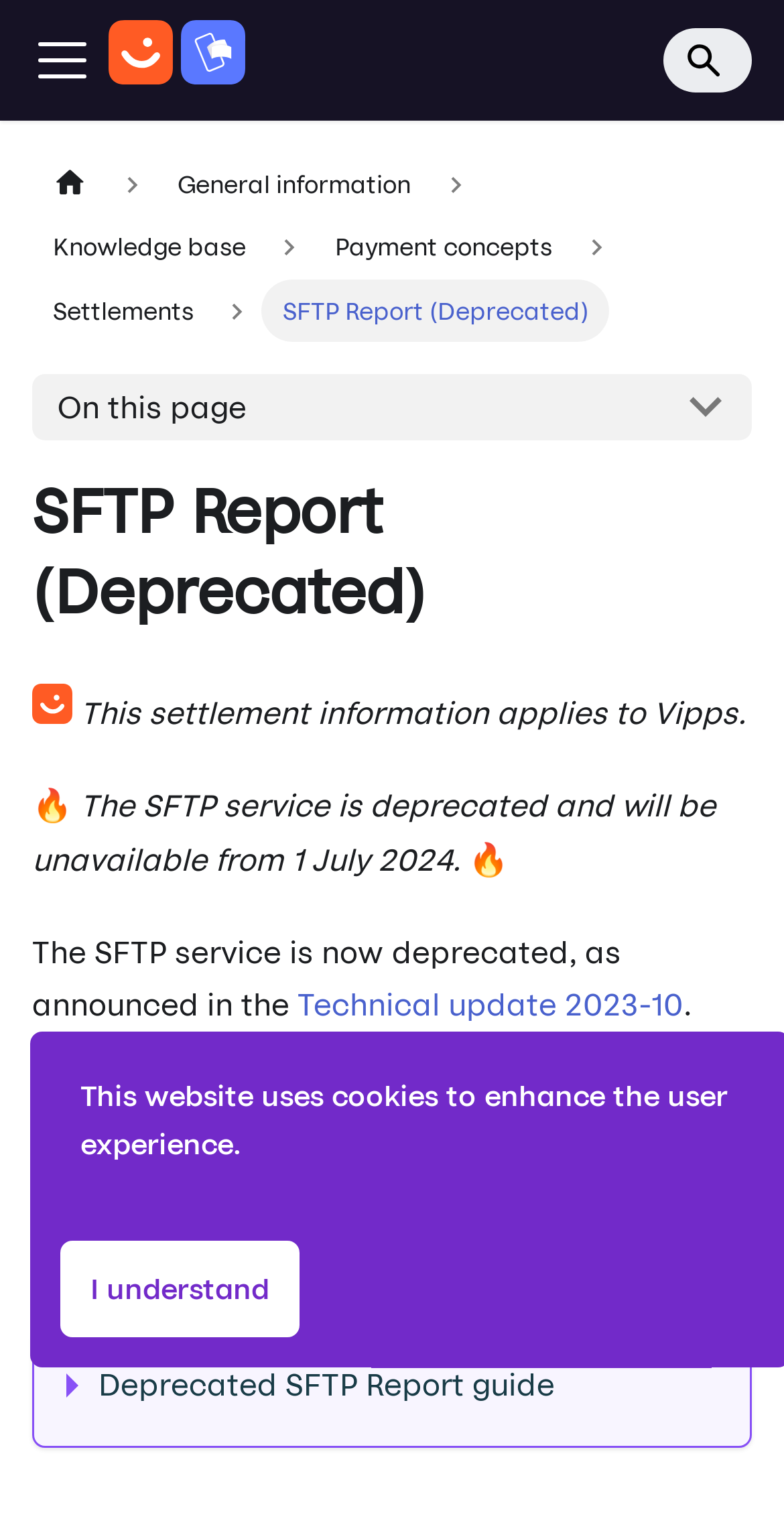What is the primary heading on this webpage?

SFTP Report (Deprecated)